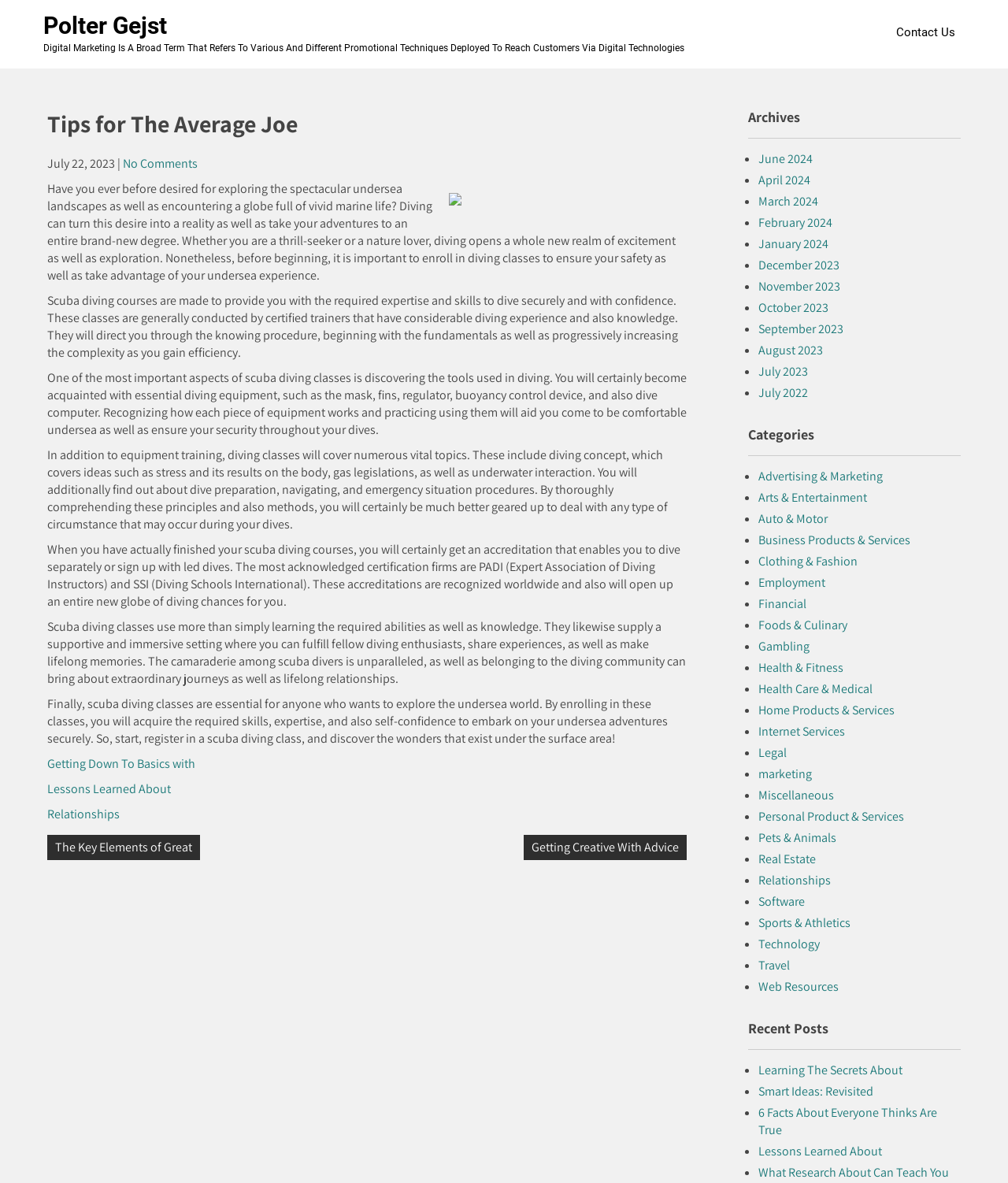What is the name of the certification organizations mentioned in the article?
Answer with a single word or phrase by referring to the visual content.

PADI and SSI